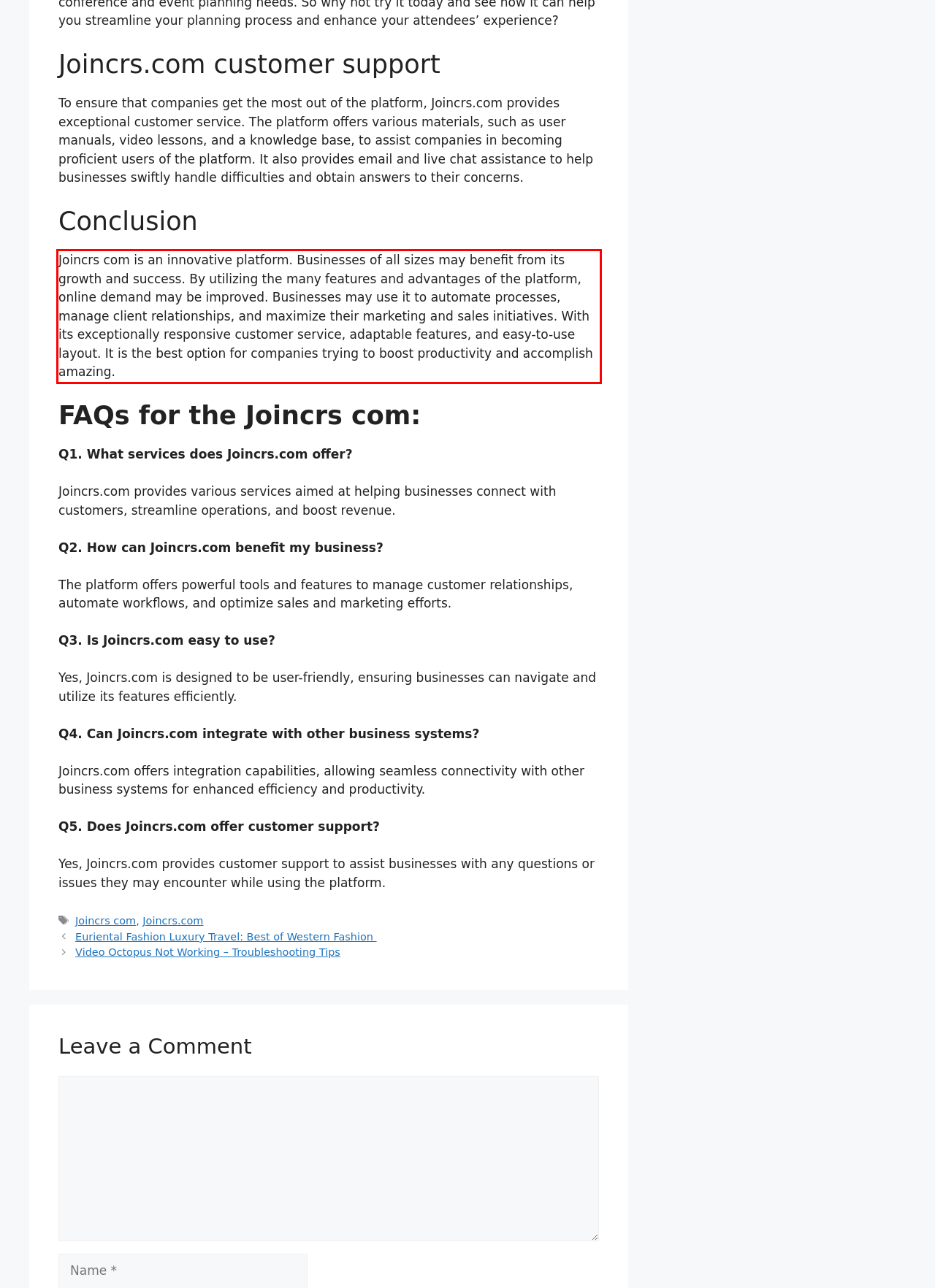Perform OCR on the text inside the red-bordered box in the provided screenshot and output the content.

Joincrs com is an innovative platform. Businesses of all sizes may benefit from its growth and success. By utilizing the many features and advantages of the platform, online demand may be improved. Businesses may use it to automate processes, manage client relationships, and maximize their marketing and sales initiatives. With its exceptionally responsive customer service, adaptable features, and easy-to-use layout. It is the best option for companies trying to boost productivity and accomplish amazing.